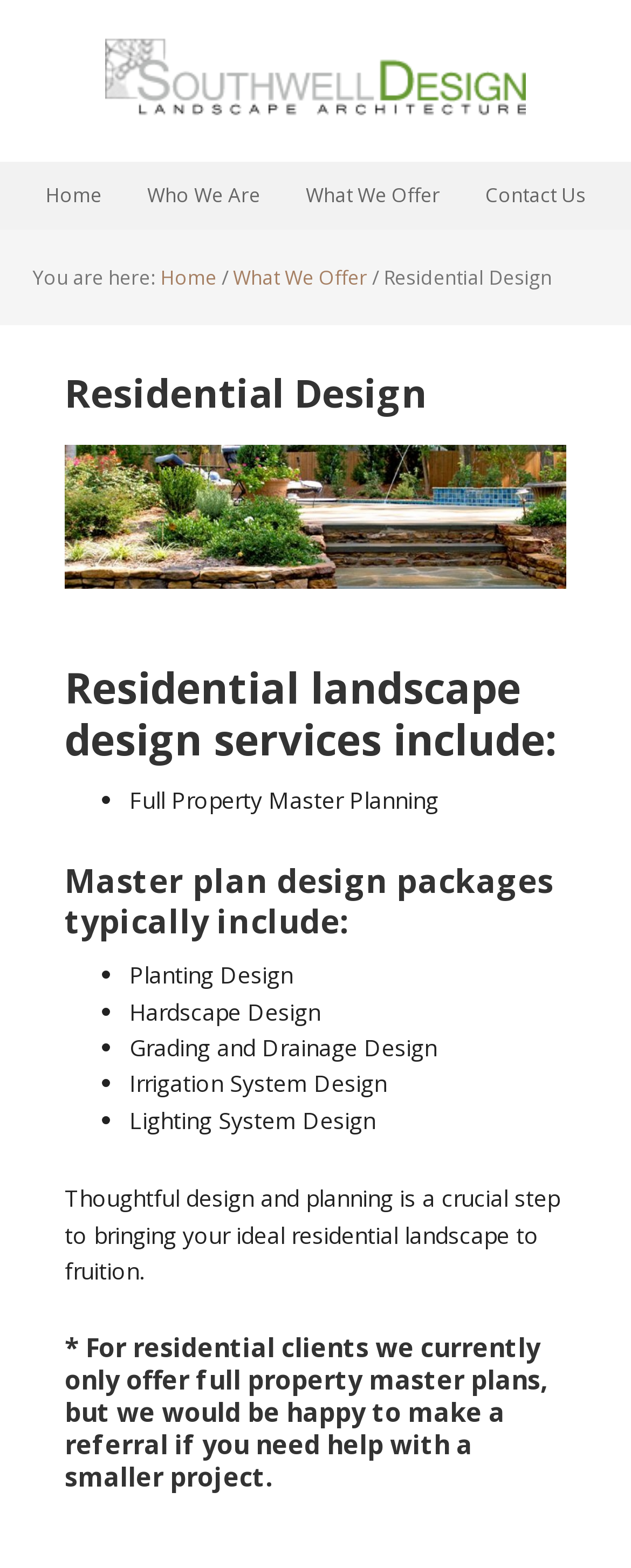What type of design services are offered?
Please interpret the details in the image and answer the question thoroughly.

Based on the webpage content, it is clear that the website offers residential landscape design services, which include full property master planning, planting design, hardscape design, grading and drainage design, irrigation system design, and lighting system design.